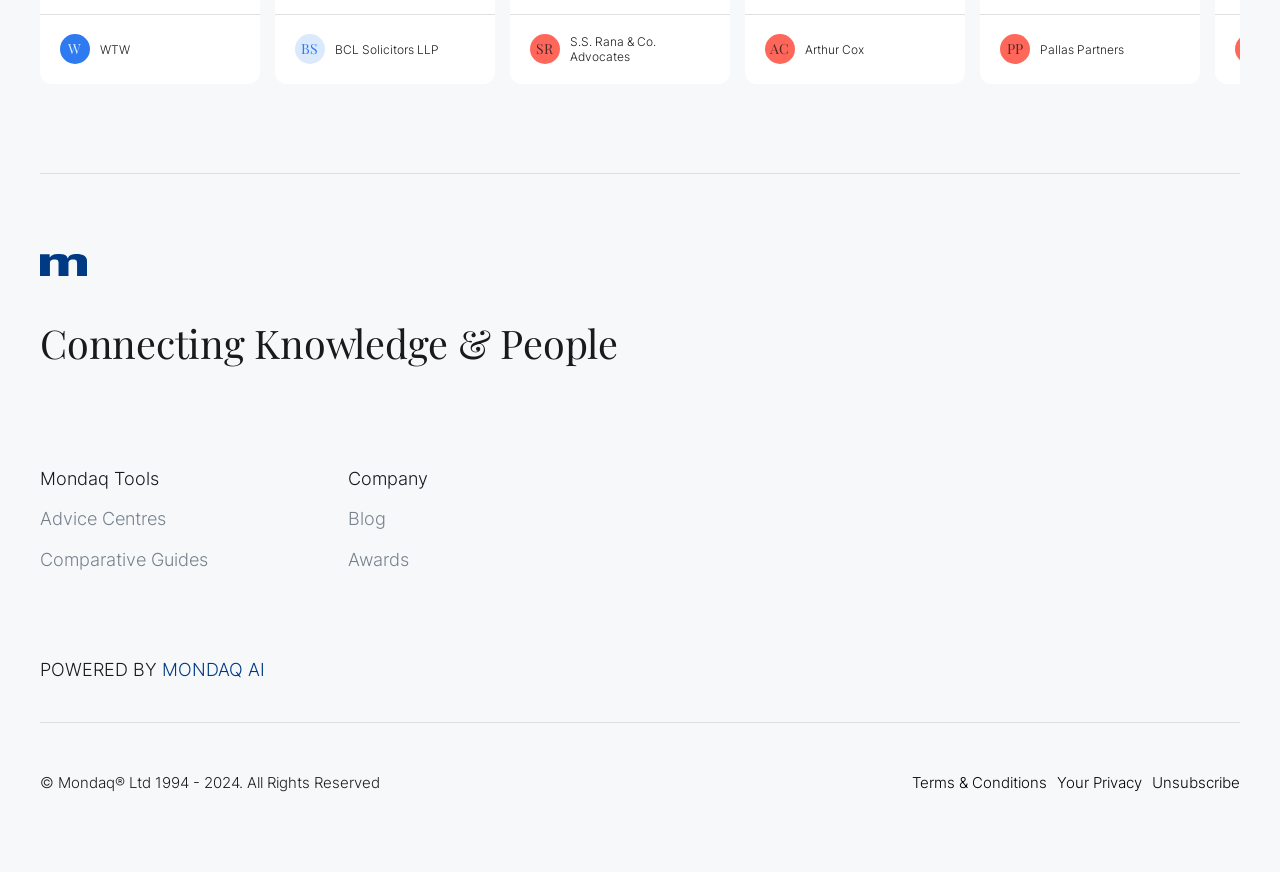Locate the bounding box coordinates of the element that should be clicked to fulfill the instruction: "view Terms & Conditions".

[0.712, 0.887, 0.818, 0.909]